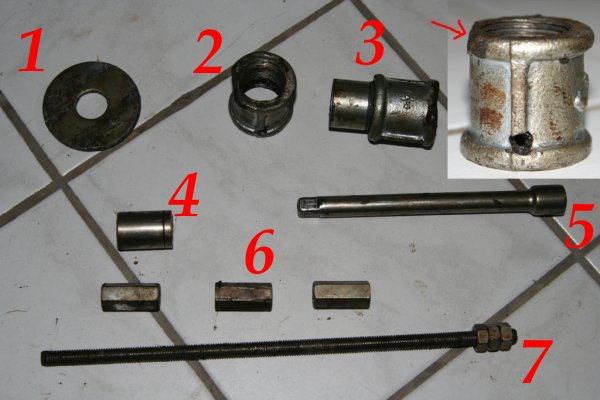Examine the image carefully and respond to the question with a detailed answer: 
What is the purpose of the inset in the corner of the image?

The inset in the corner of the image provides a detailed view of the threaded coupling, highlighting its structure and allowing for a closer examination of its components and how they fit together.